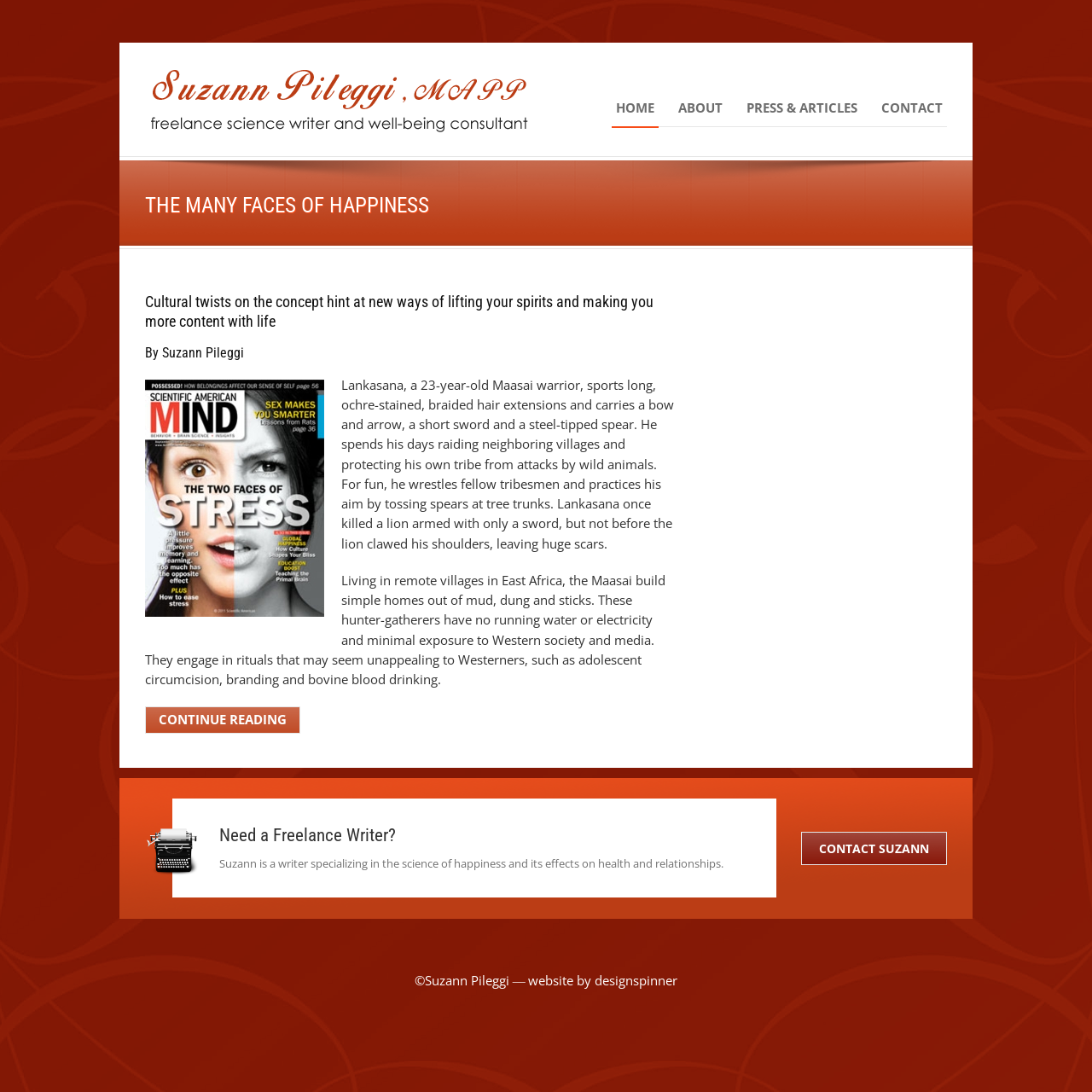What is the name of the design company that created the website?
Give a comprehensive and detailed explanation for the question.

The name of the design company that created the website is Designspinner, which is mentioned in the link 'website by designspinner' at the bottom of the page.